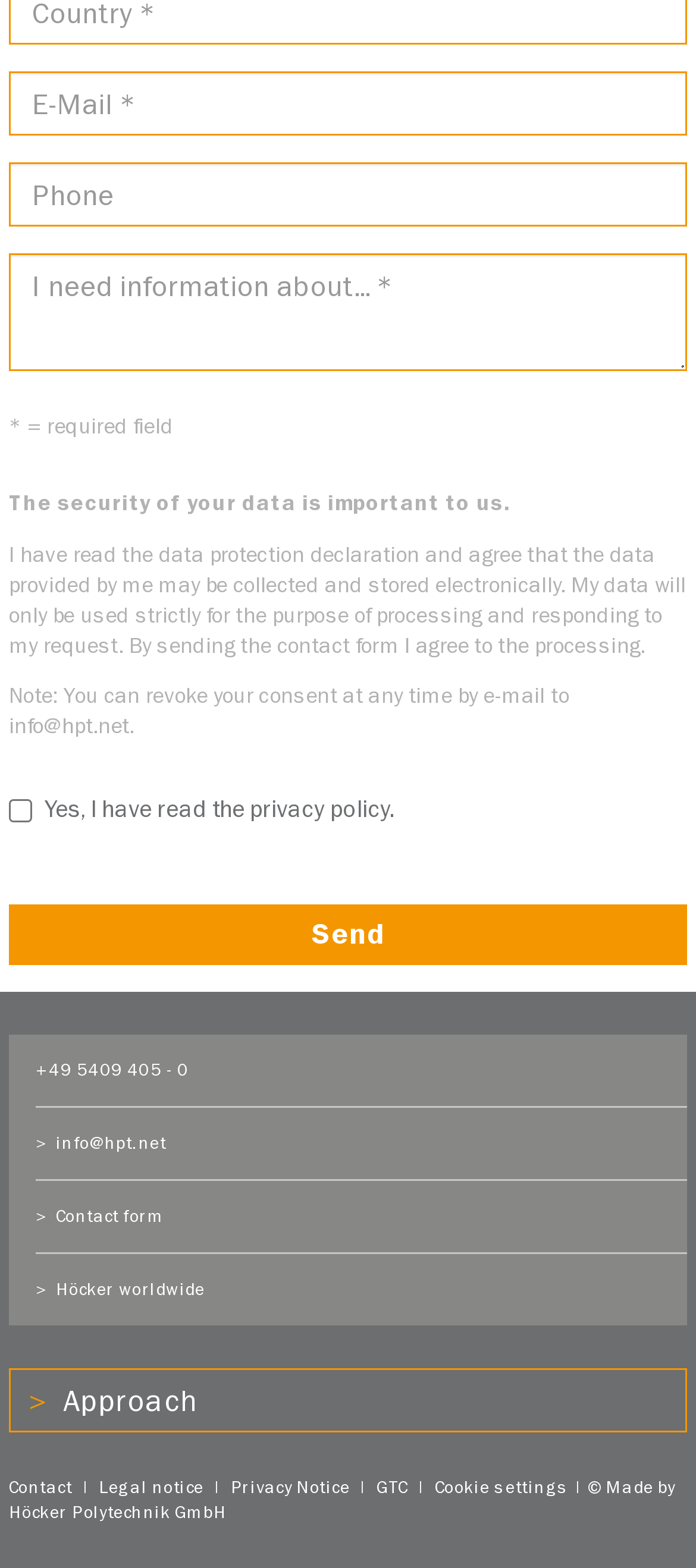Locate the bounding box coordinates of the element that needs to be clicked to carry out the instruction: "Click the Send button". The coordinates should be given as four float numbers ranging from 0 to 1, i.e., [left, top, right, bottom].

[0.013, 0.576, 0.987, 0.616]